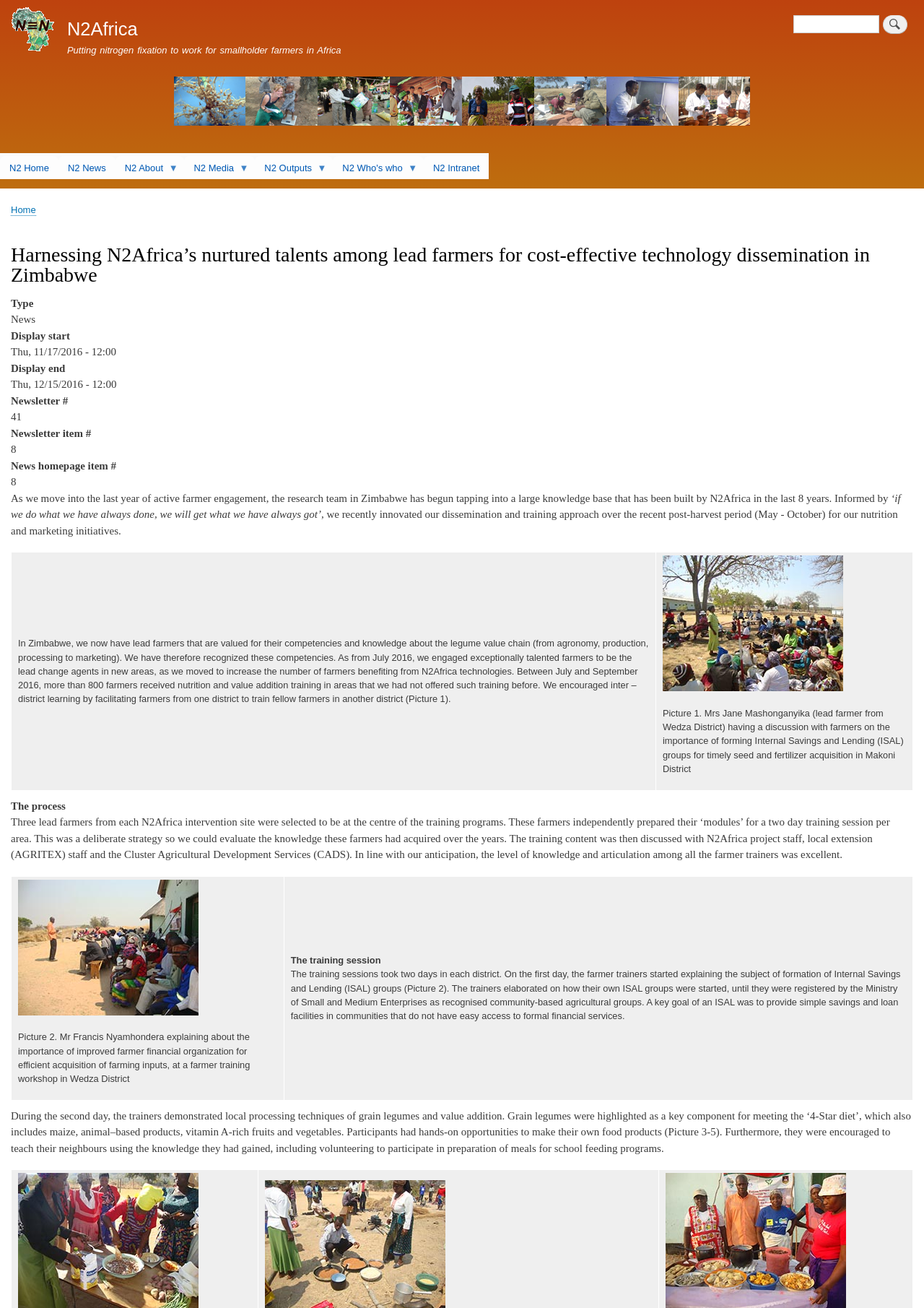Please specify the bounding box coordinates of the clickable section necessary to execute the following command: "Search for something".

[0.859, 0.01, 0.988, 0.027]